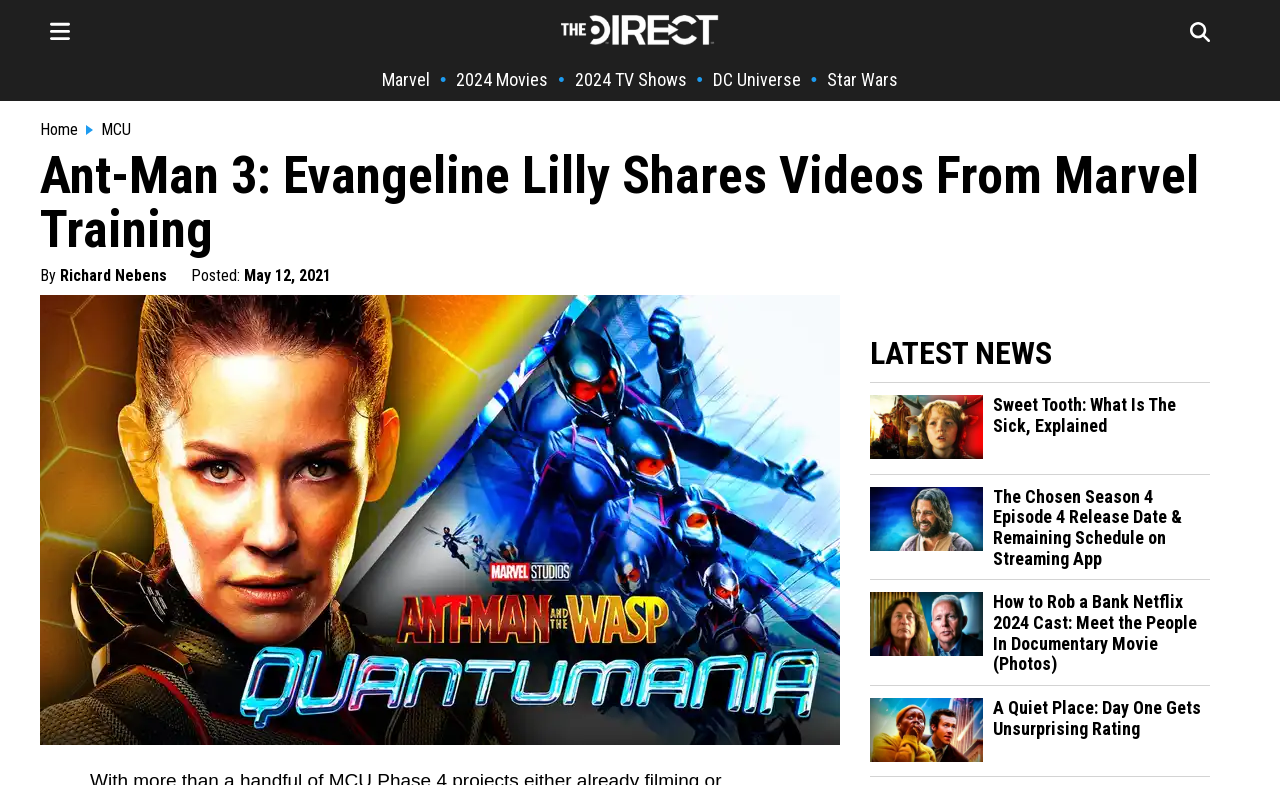Please identify the bounding box coordinates of the element I should click to complete this instruction: 'Click on the Marvel link'. The coordinates should be given as four float numbers between 0 and 1, like this: [left, top, right, bottom].

[0.298, 0.088, 0.336, 0.115]